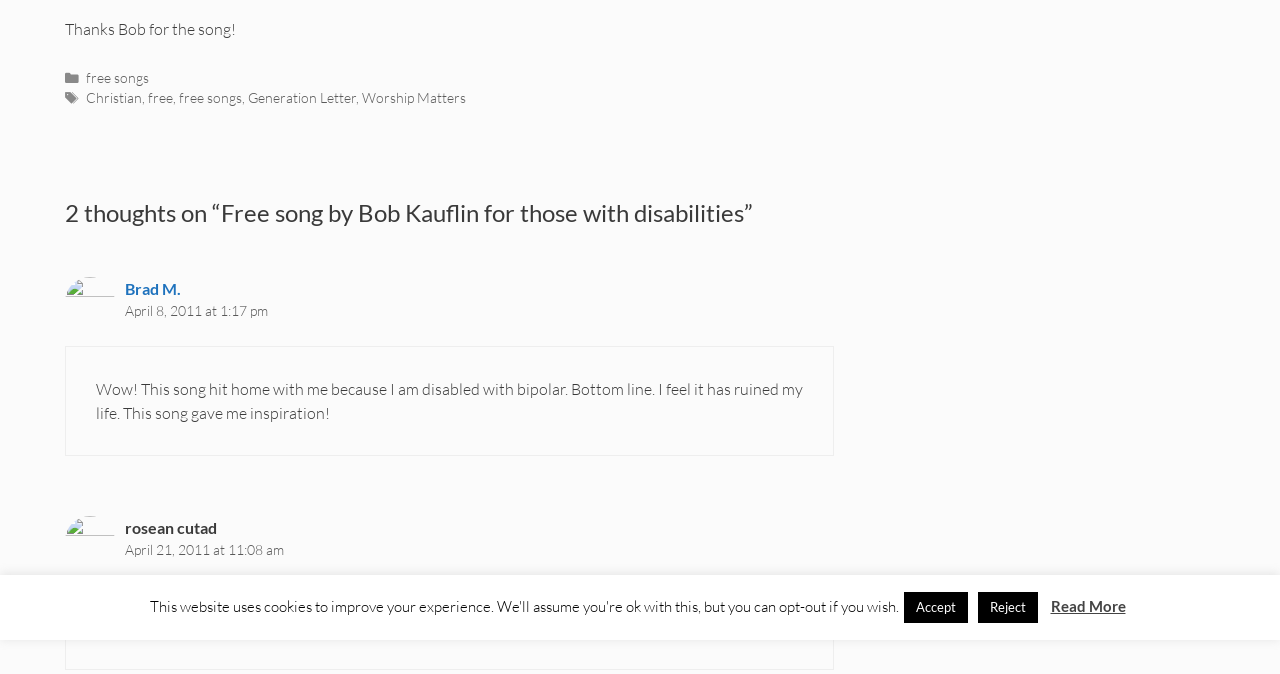Identify the bounding box for the UI element described as: "aria-label="Advertisement" name="aswift_1" title="Advertisement"". The coordinates should be four float numbers between 0 and 1, i.e., [left, top, right, bottom].

[0.683, 0.286, 0.945, 0.702]